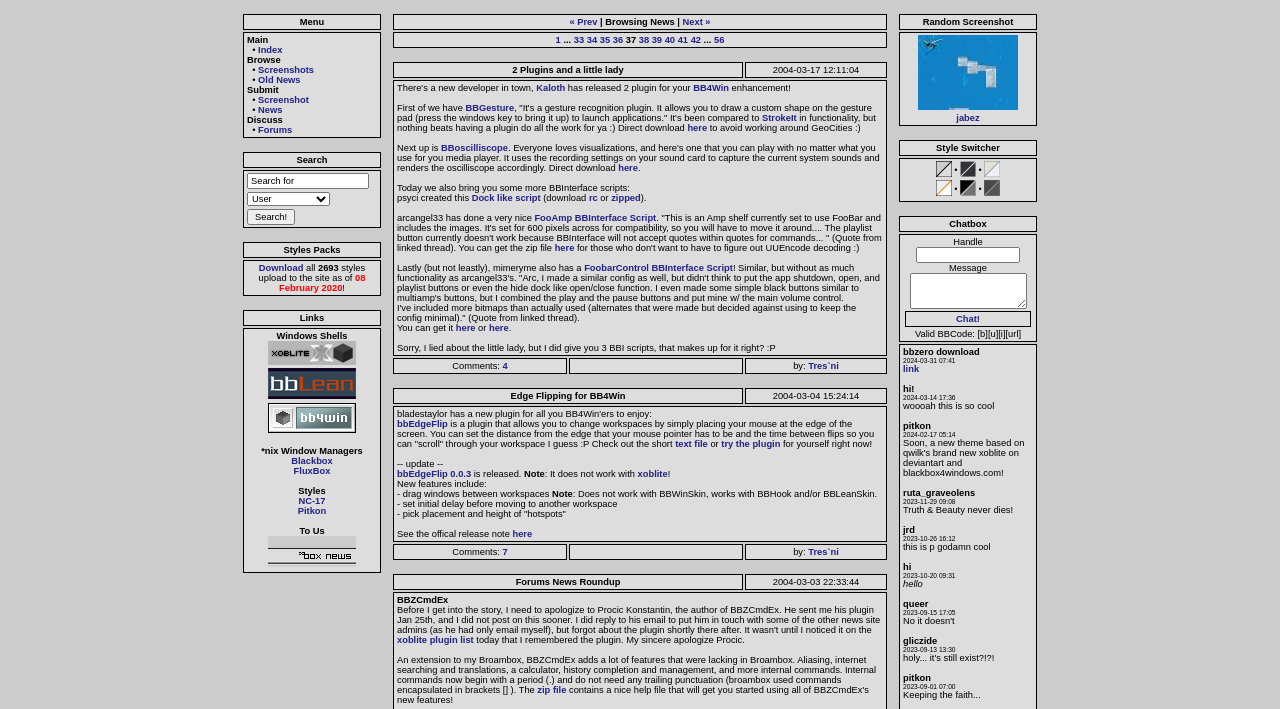Determine the bounding box coordinates for the clickable element required to fulfill the instruction: "Search for User Search!". Provide the coordinates as four float numbers between 0 and 1, i.e., [left, top, right, bottom].

[0.193, 0.244, 0.288, 0.267]